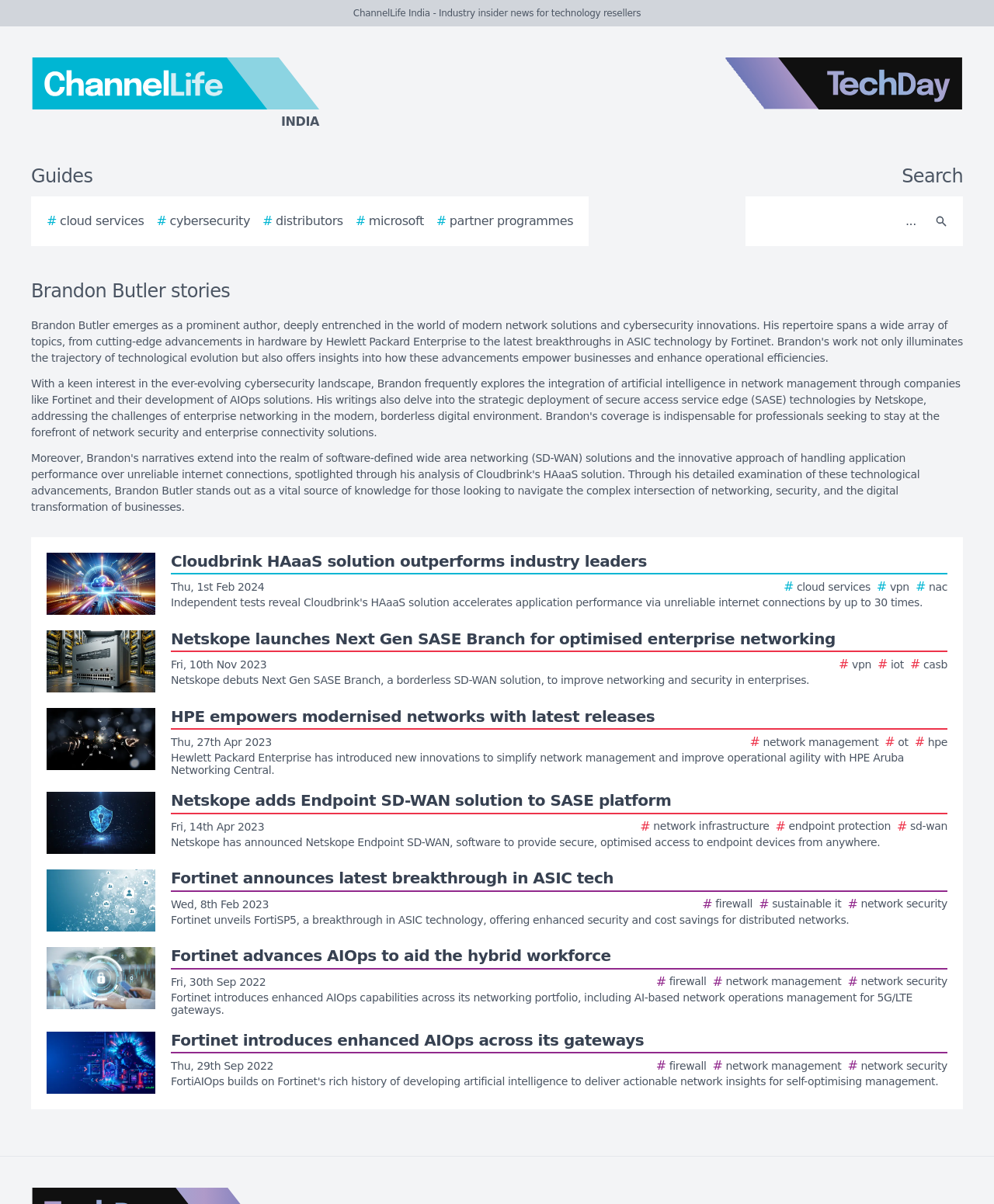Please identify the bounding box coordinates of the region to click in order to complete the task: "Read the story about Cloudbrink HAaaS solution". The coordinates must be four float numbers between 0 and 1, specified as [left, top, right, bottom].

[0.047, 0.459, 0.953, 0.511]